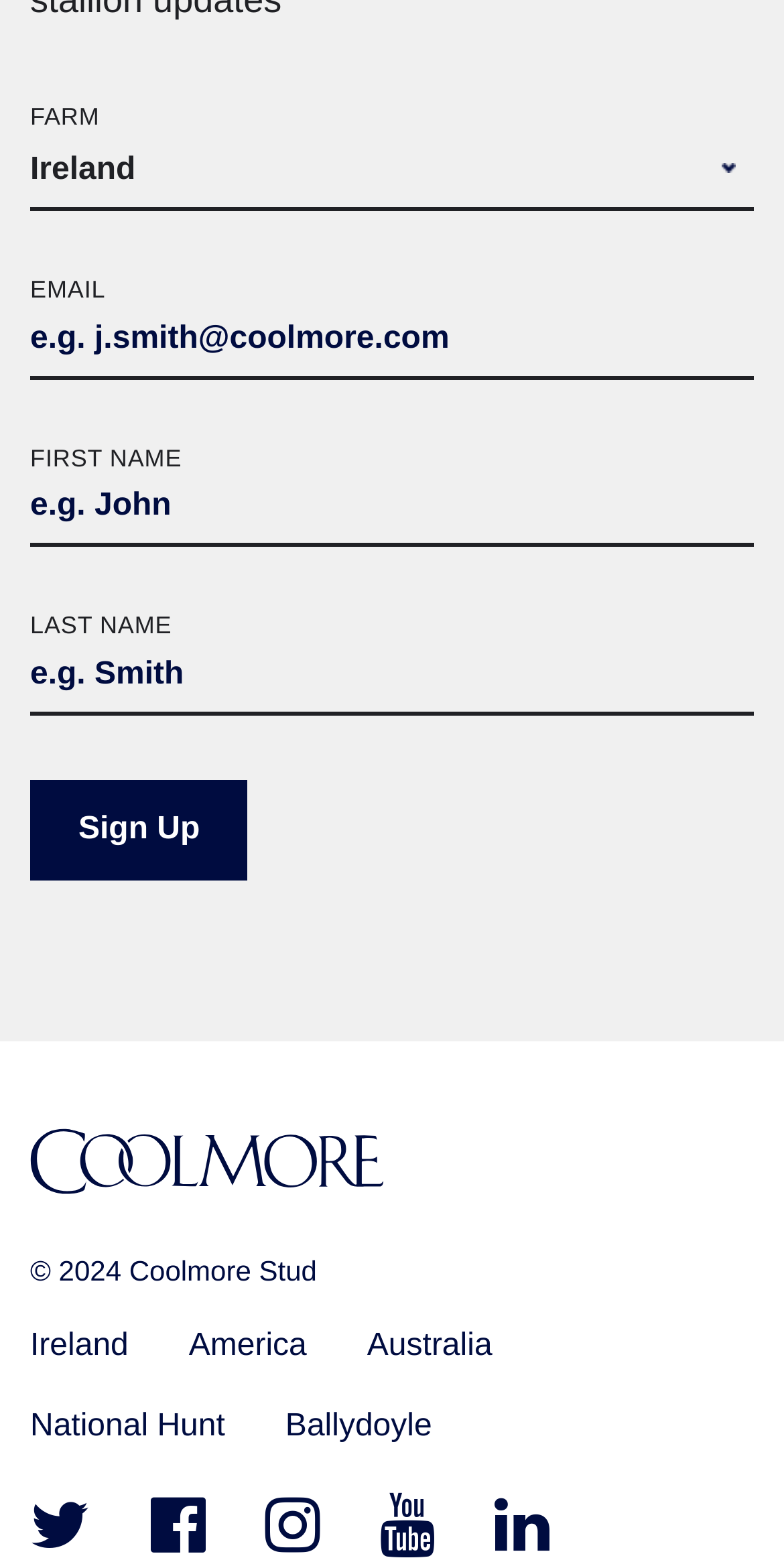Using details from the image, please answer the following question comprehensively:
What is the purpose of the 'FARM' combobox?

The 'FARM' combobox is likely used to select a farm from a list of options, allowing users to specify their farm affiliation or interest.